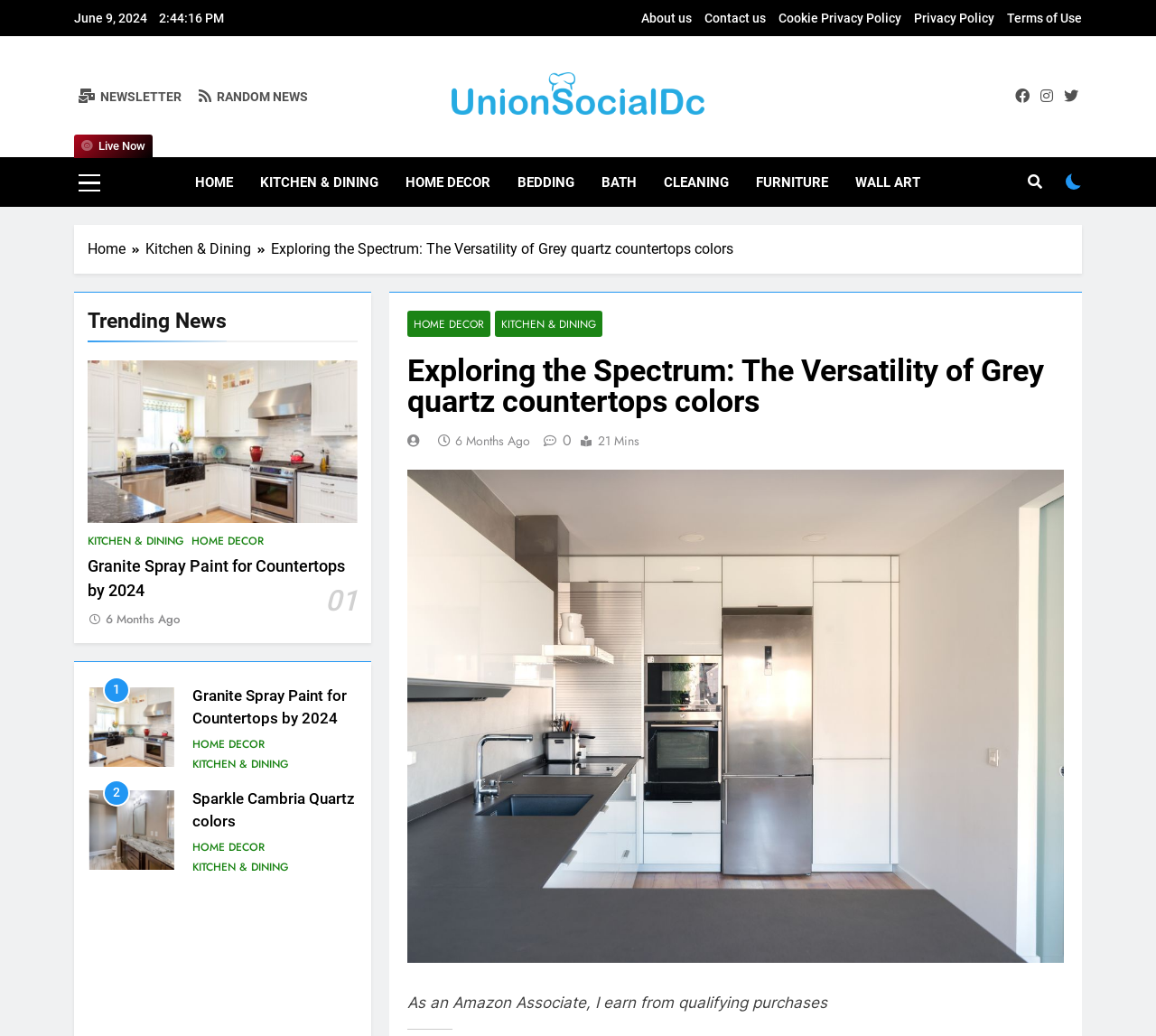Please identify the bounding box coordinates of the element on the webpage that should be clicked to follow this instruction: "Click on the 'Kitchen Guideline' link". The bounding box coordinates should be given as four float numbers between 0 and 1, formatted as [left, top, right, bottom].

[0.391, 0.07, 0.609, 0.117]